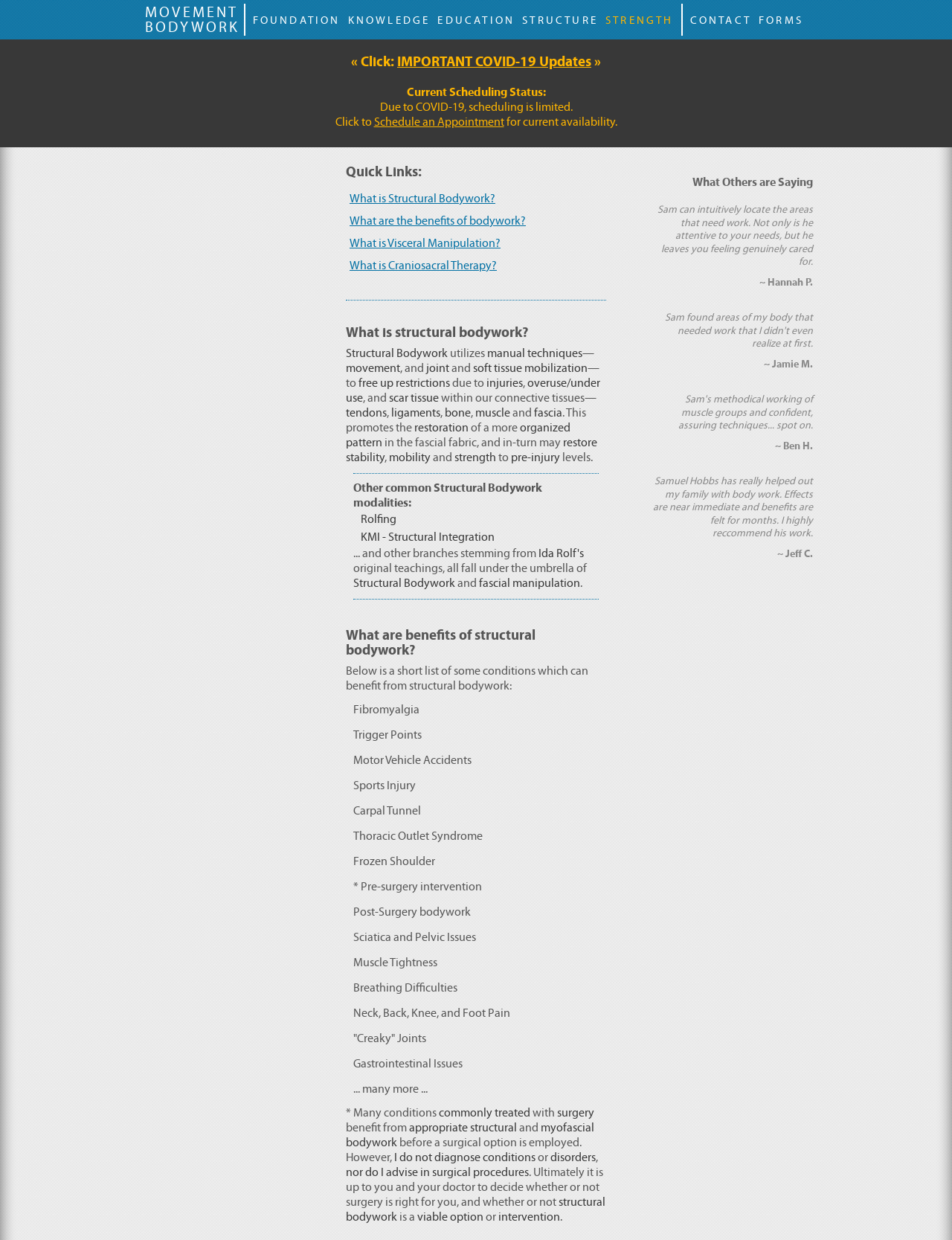How can I schedule an appointment?
Kindly offer a comprehensive and detailed response to the question.

Based on the webpage content, specifically the section 'Current Scheduling Status:' which provides a link to 'Schedule an Appointment', I can infer that to schedule an appointment, one needs to click on the 'Schedule an Appointment' link.